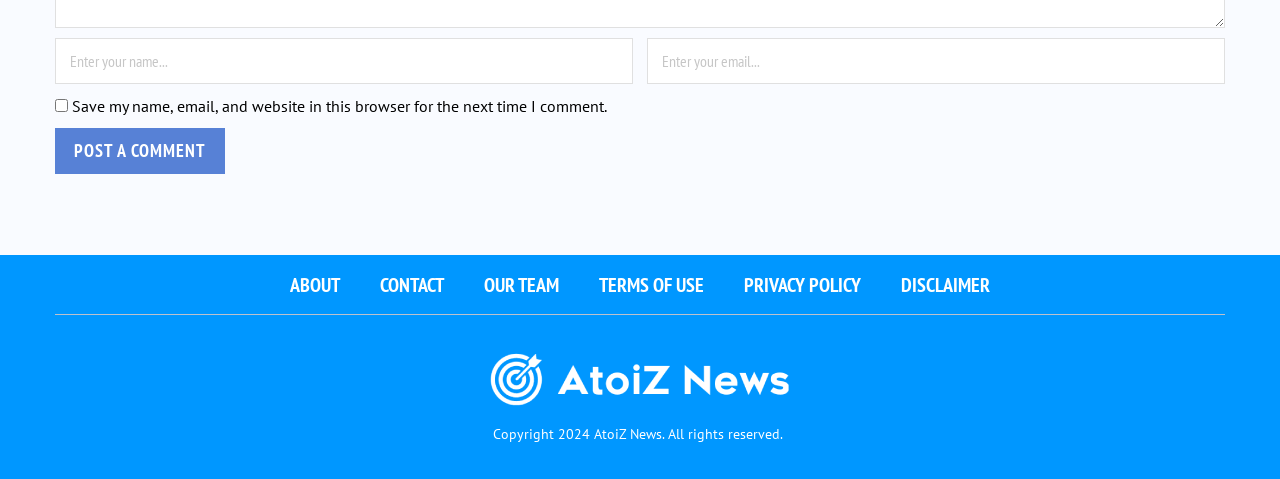What is the copyright year?
From the image, provide a succinct answer in one word or a short phrase.

2024